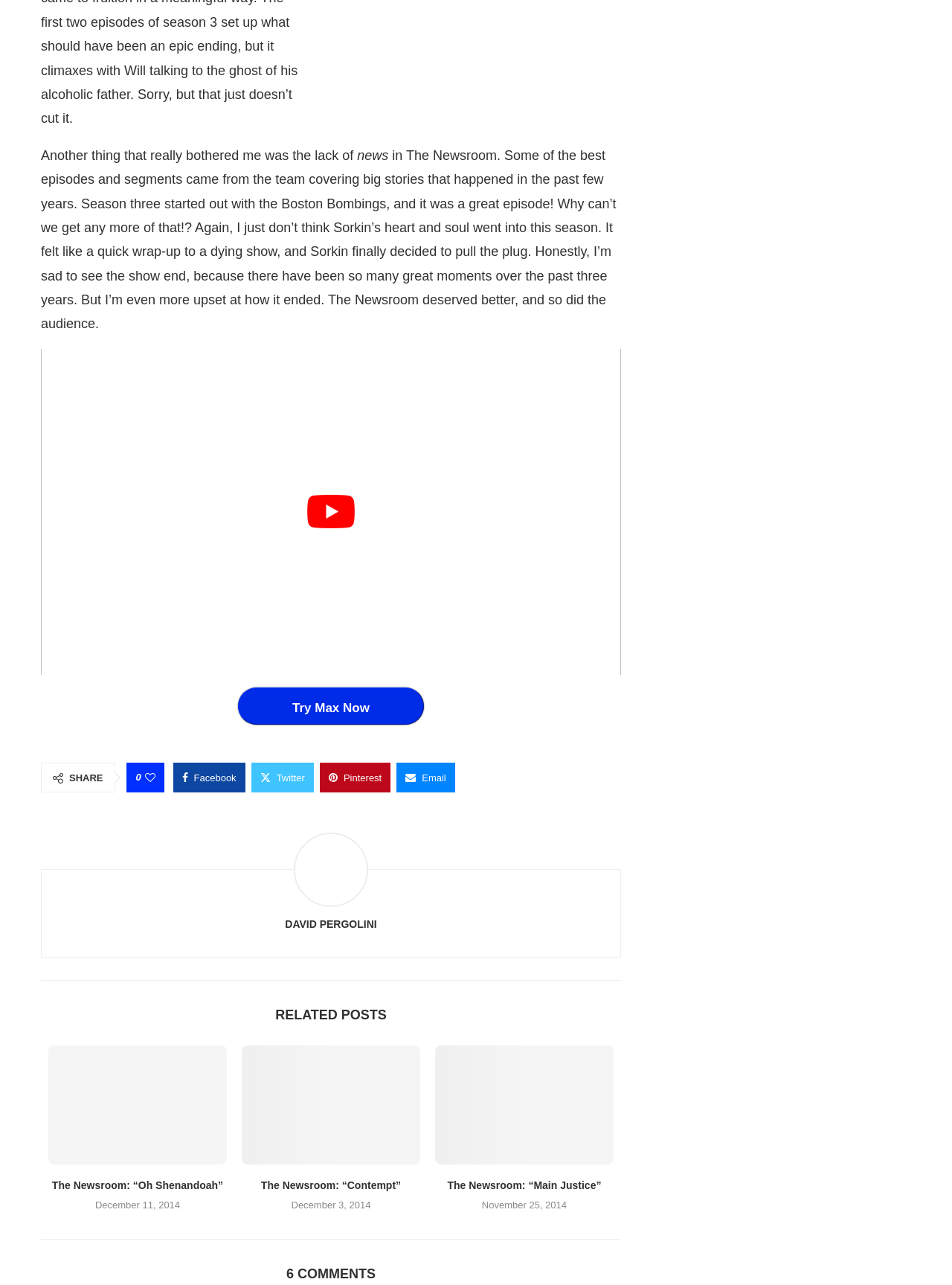Respond to the question below with a single word or phrase:
What is the text of the first sentence of the article?

Another thing that really bothered me was the lack of